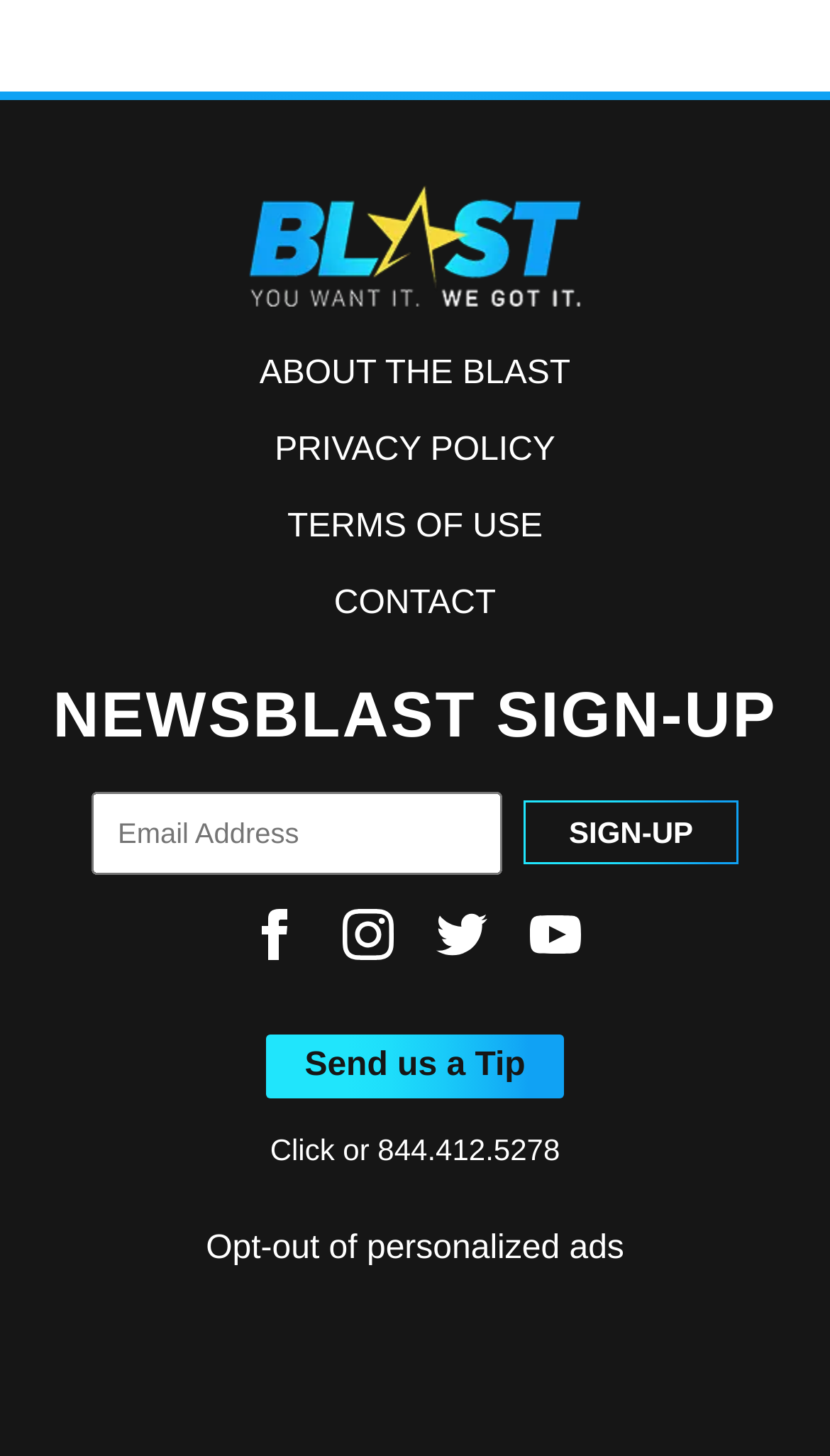Please determine the bounding box coordinates of the area that needs to be clicked to complete this task: 'Send a tip to The Blast'. The coordinates must be four float numbers between 0 and 1, formatted as [left, top, right, bottom].

[0.321, 0.711, 0.679, 0.754]